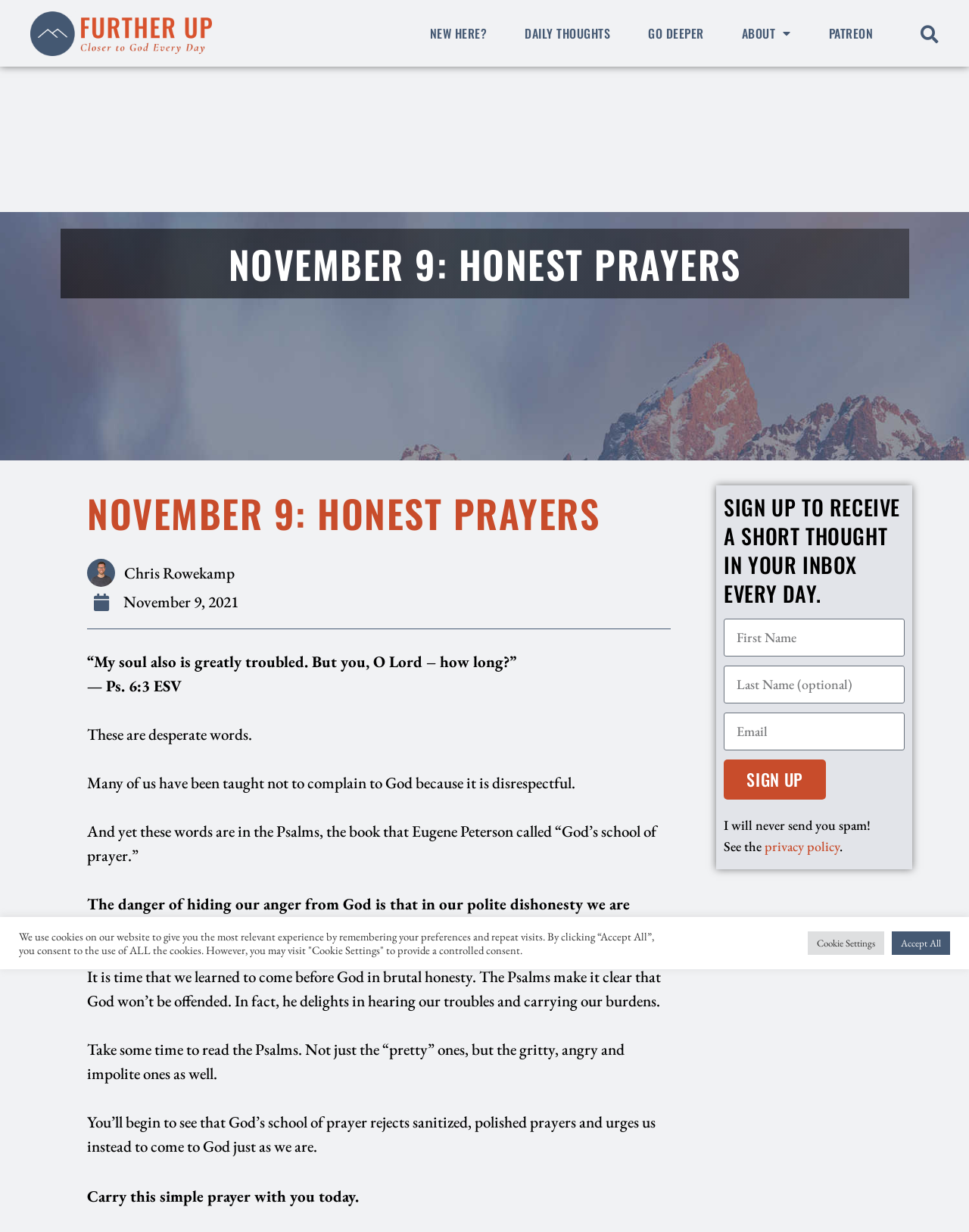Determine the bounding box for the UI element that matches this description: "Patreon".

[0.837, 0.0, 0.919, 0.054]